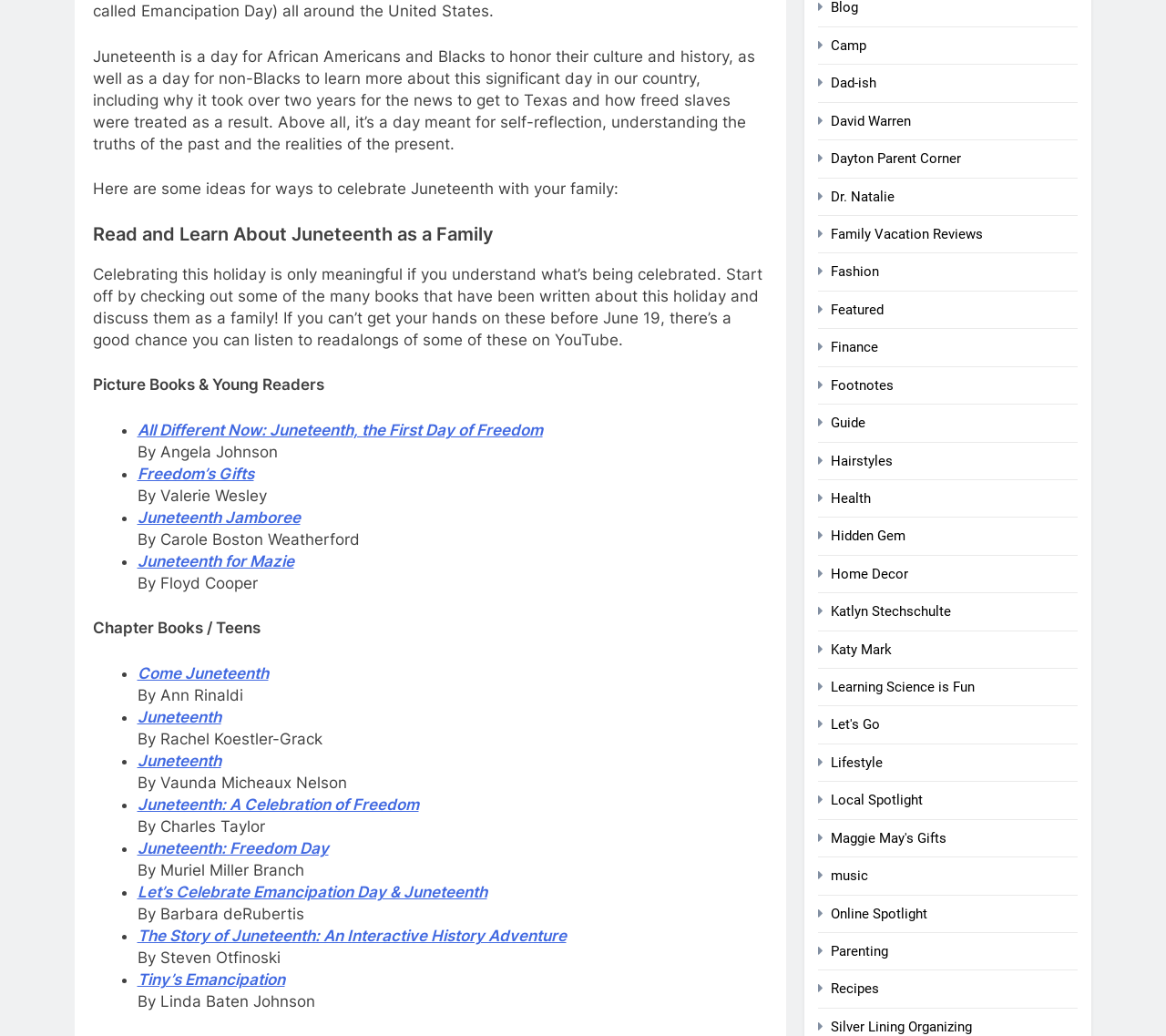How many book titles are listed for chapter books and teens?
Please use the image to provide an in-depth answer to the question.

The text lists six book titles under the category 'Chapter Books / Teens', which are 'Come Juneteenth', 'Juneteenth', 'Juneteenth: A Celebration of Freedom', 'Juneteenth: Freedom Day', 'Let’s Celebrate Emancipation Day & Juneteenth', and 'The Story of Juneteenth: An Interactive History Adventure'.